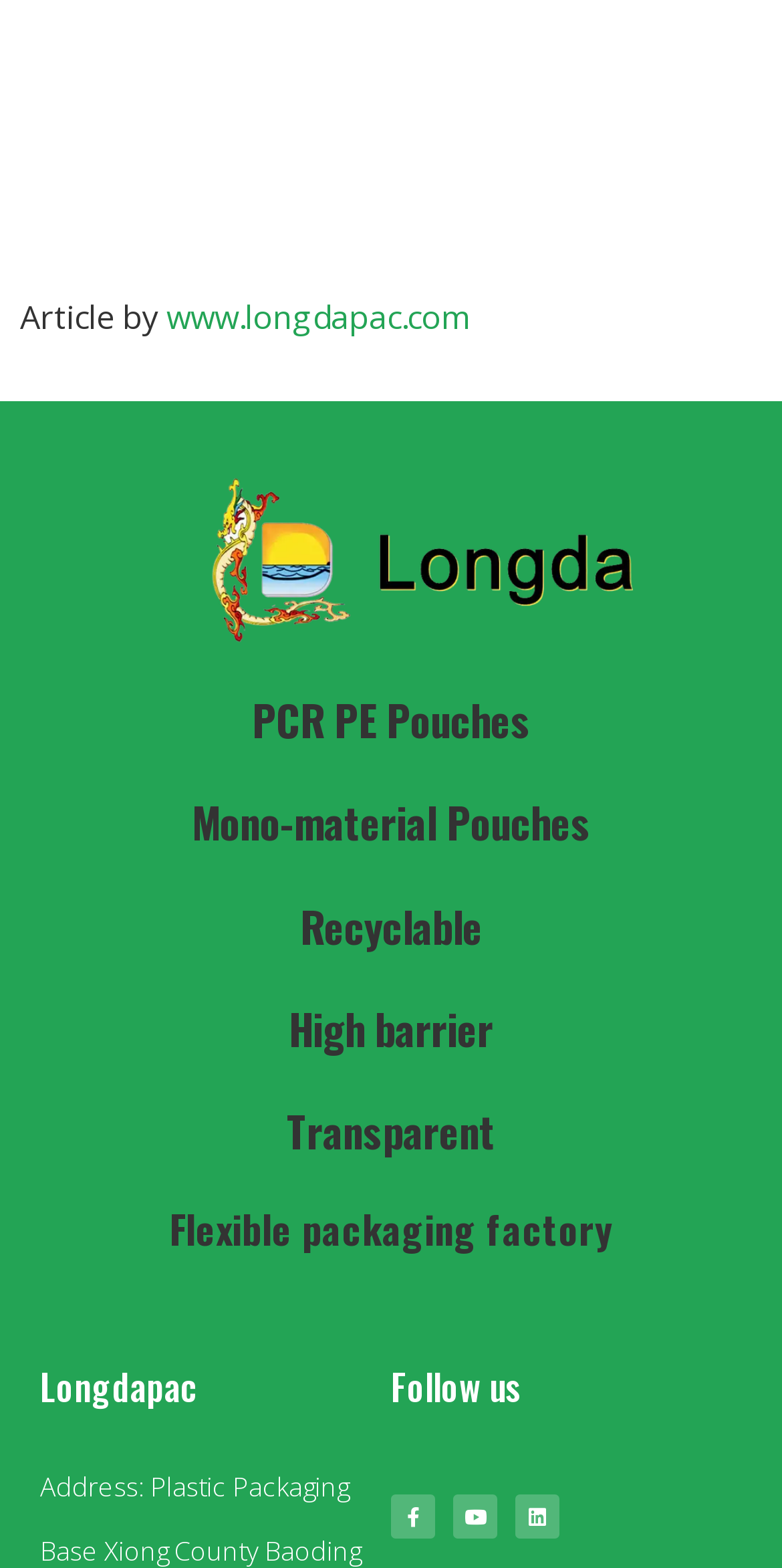How many headings are there on the webpage?
Use the image to answer the question with a single word or phrase.

7